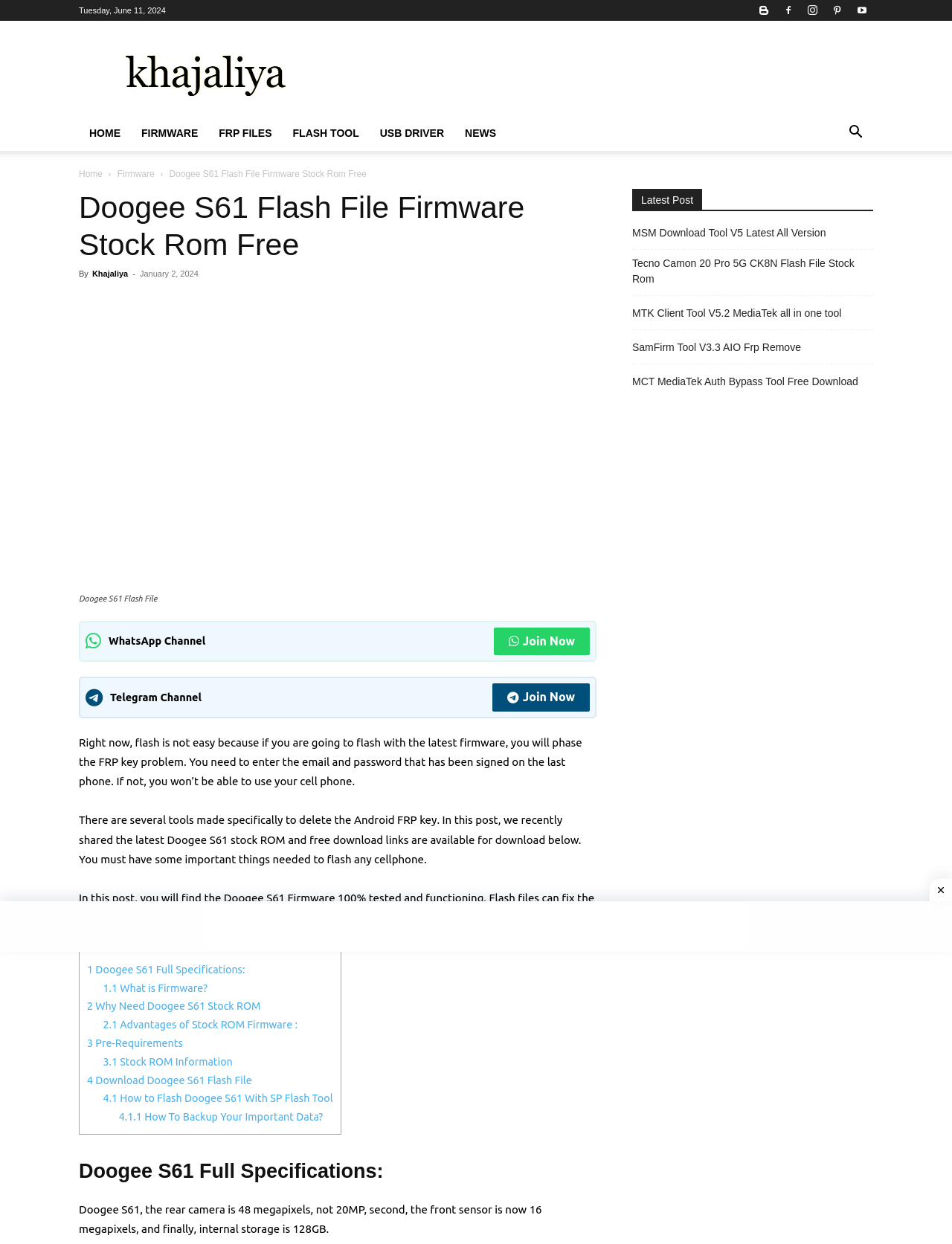Find the coordinates for the bounding box of the element with this description: "1 Doogee S61 Full Specifications:".

[0.091, 0.775, 0.257, 0.784]